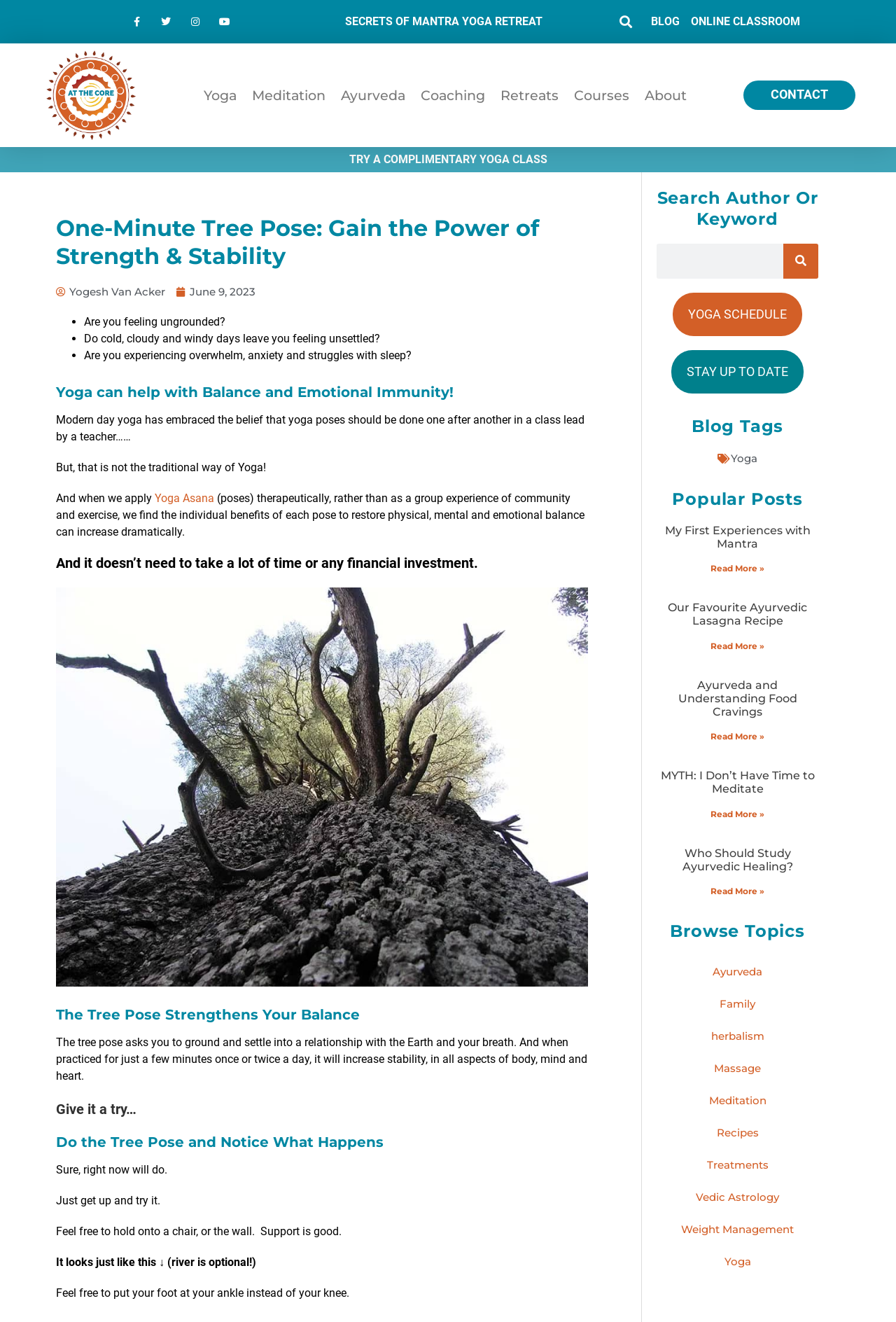Identify the bounding box coordinates of the clickable section necessary to follow the following instruction: "Search for a blog post by keyword". The coordinates should be presented as four float numbers from 0 to 1, i.e., [left, top, right, bottom].

[0.733, 0.184, 0.913, 0.211]